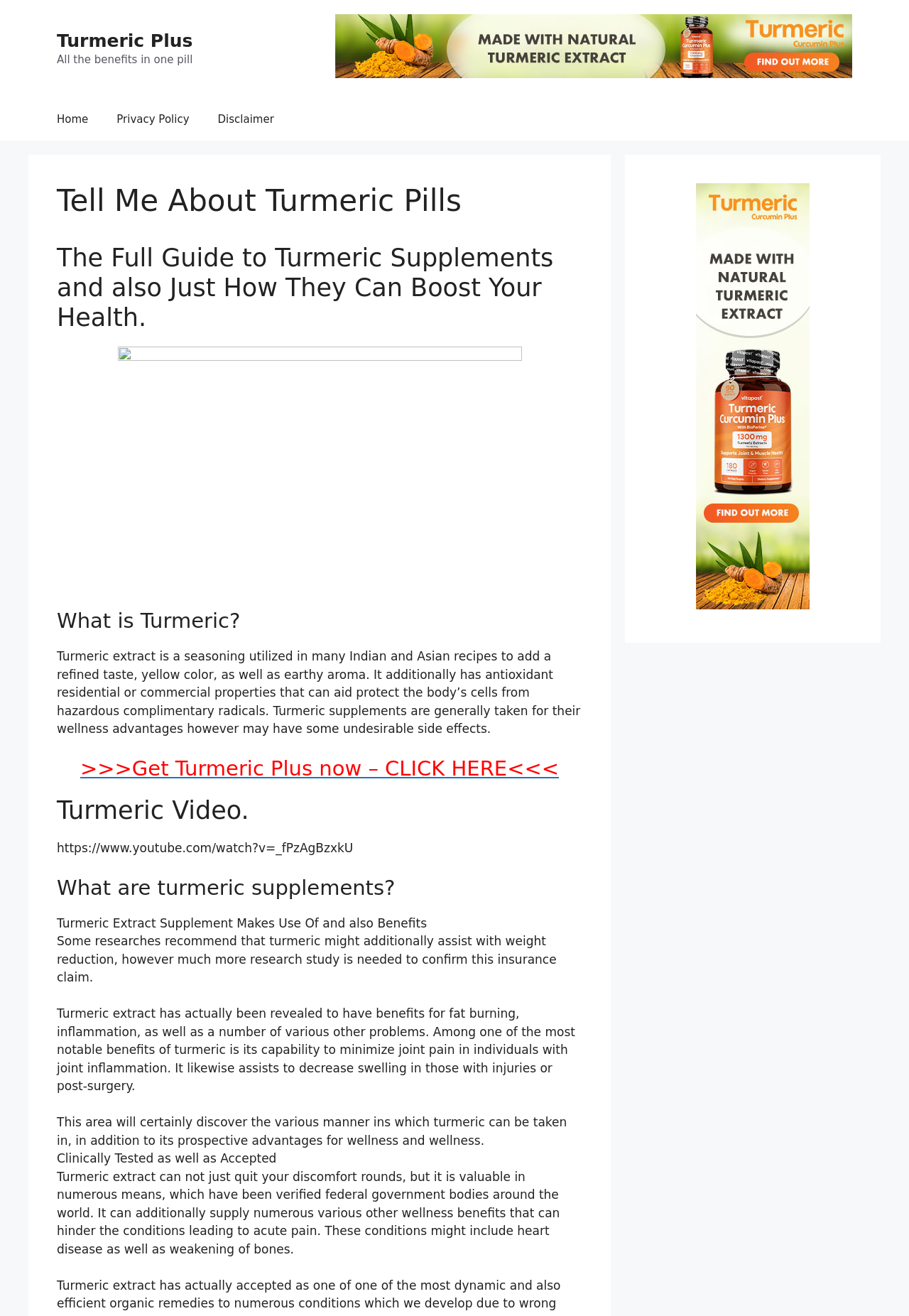What is the purpose of turmeric supplements?
Based on the image, give a concise answer in the form of a single word or short phrase.

For health benefits